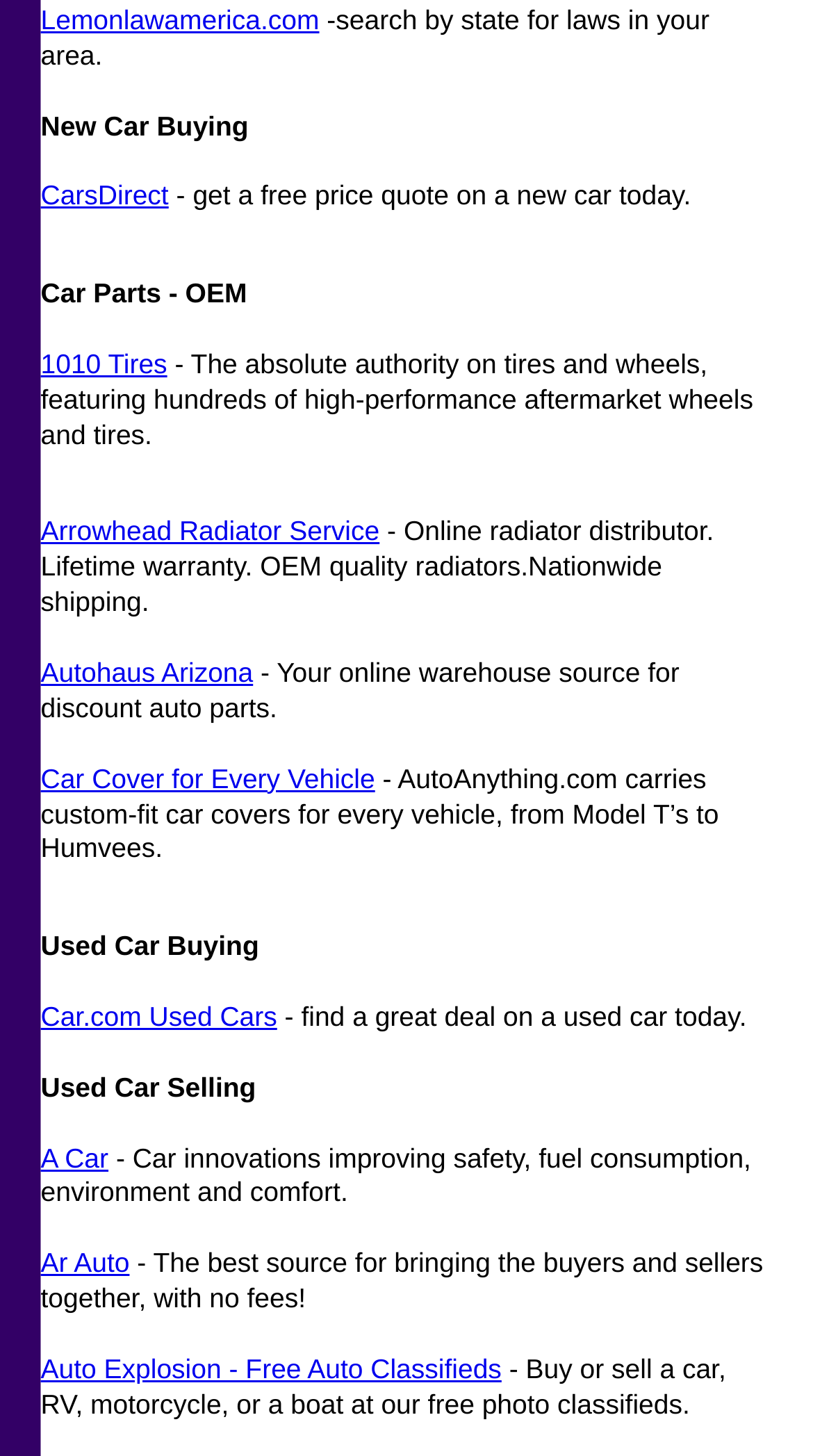Provide the bounding box coordinates of the UI element this sentence describes: "Car.com Used Cars".

[0.05, 0.687, 0.341, 0.709]